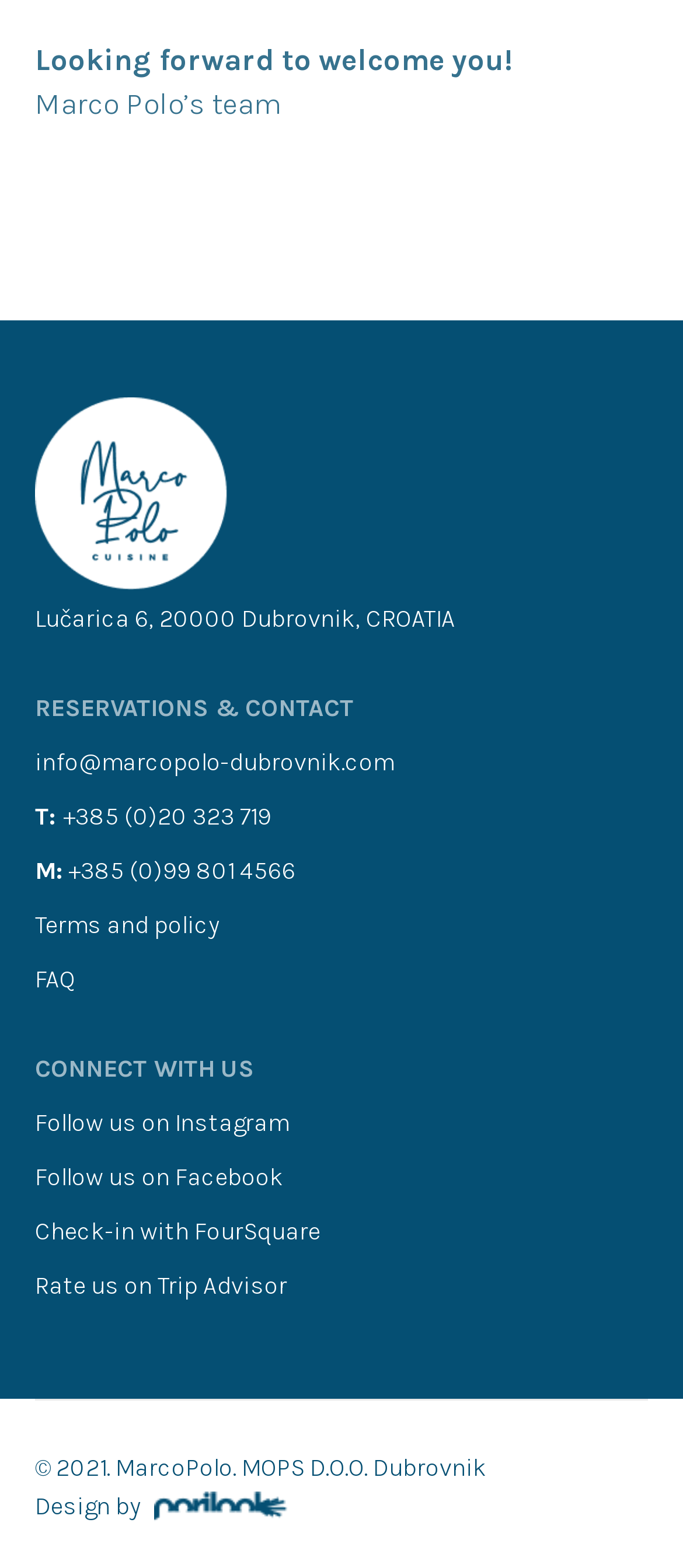Please identify the bounding box coordinates of the element's region that I should click in order to complete the following instruction: "Check the hotel's terms and policy". The bounding box coordinates consist of four float numbers between 0 and 1, i.e., [left, top, right, bottom].

[0.051, 0.578, 0.949, 0.601]